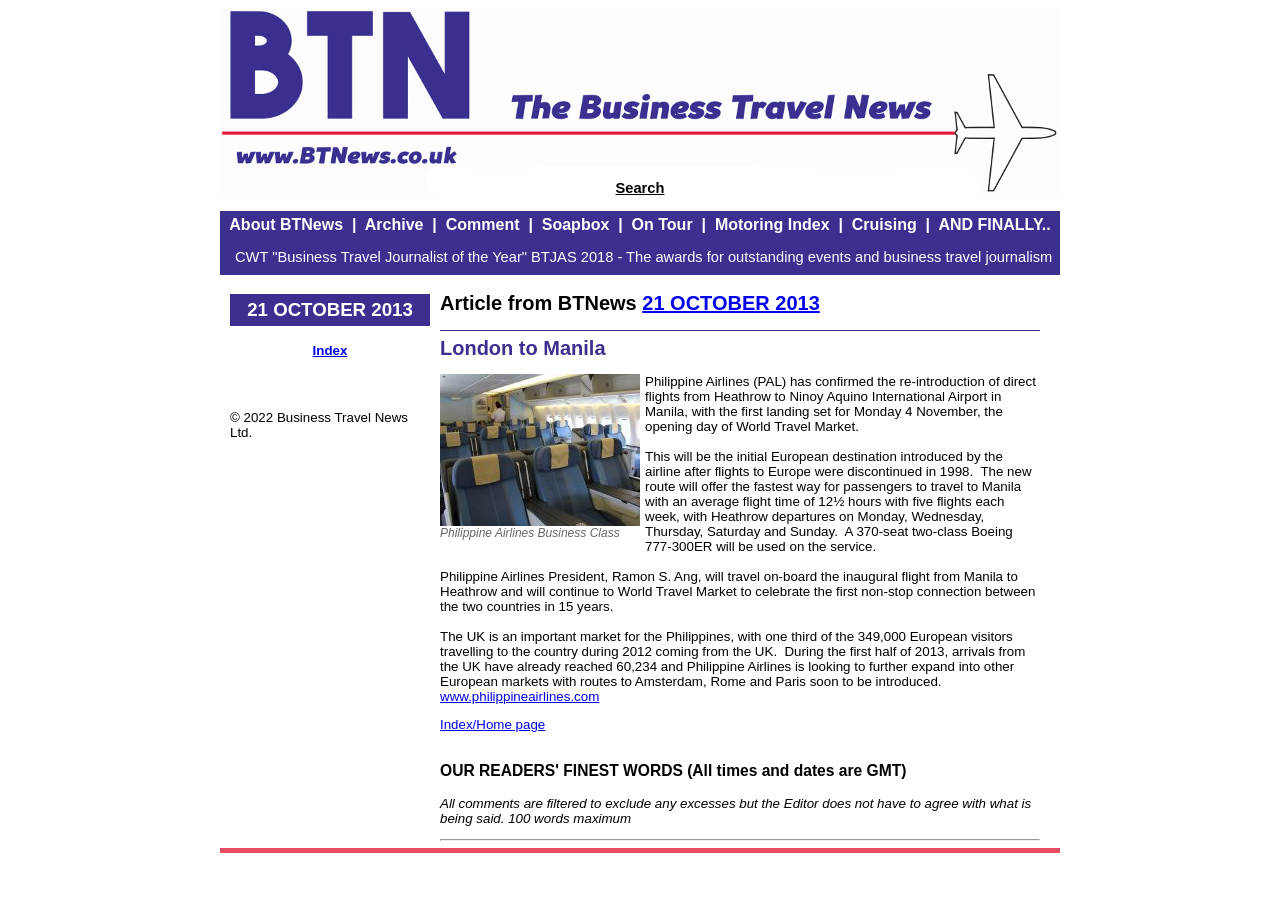With reference to the screenshot, provide a detailed response to the question below:
What is the type of aircraft used on the service?

The article states that a 370-seat two-class Boeing 777-300ER will be used on the service from Heathrow to Manila.